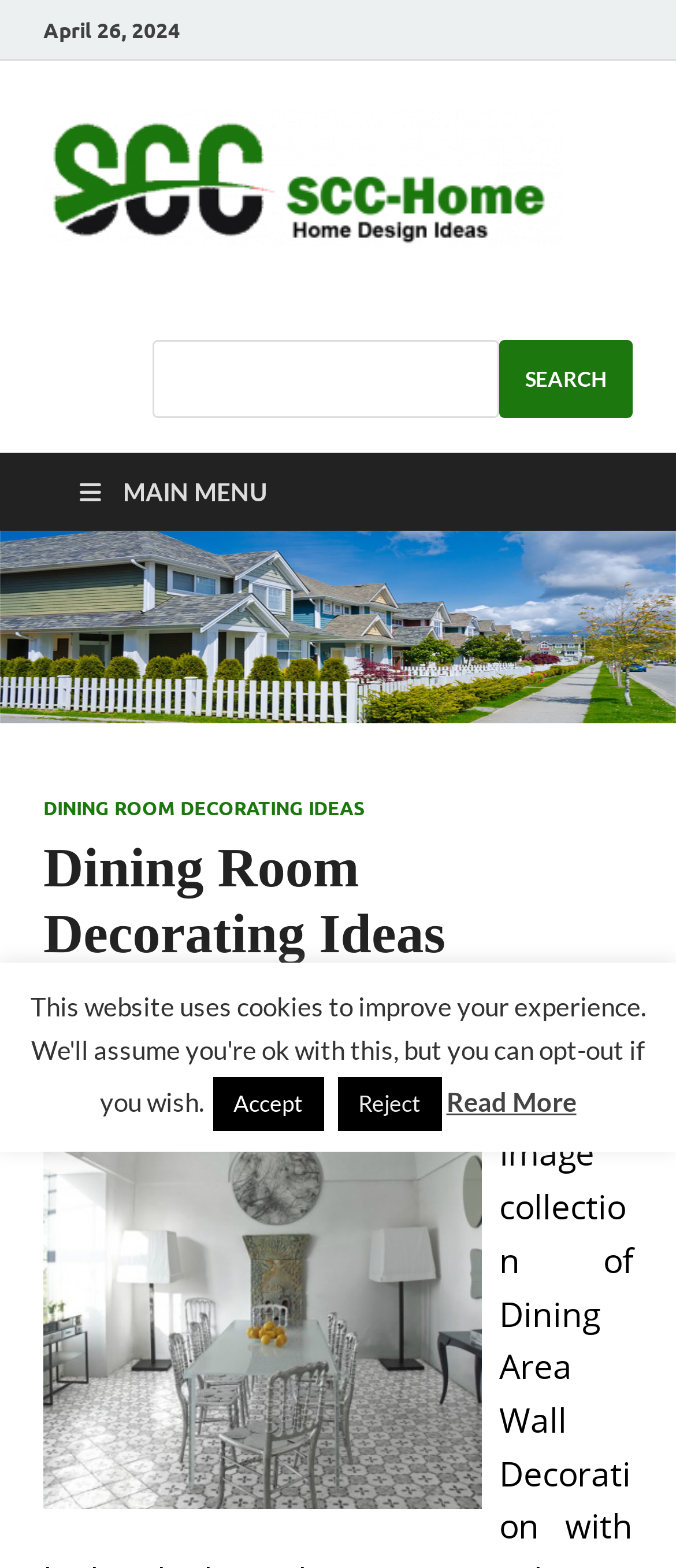Please provide a brief answer to the question using only one word or phrase: 
What is the text on the logo?

LOGO3